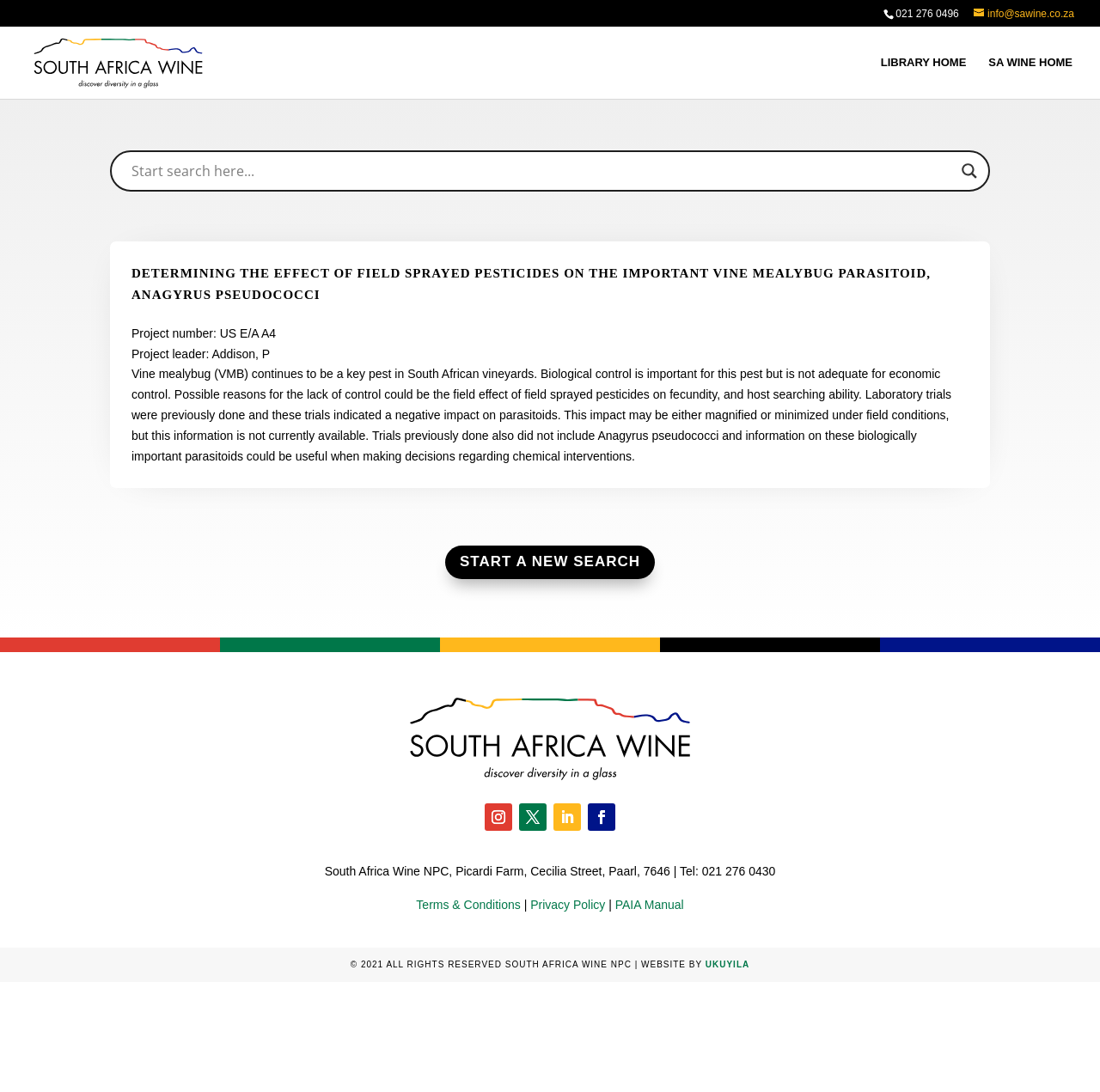Please identify the bounding box coordinates of the element that needs to be clicked to execute the following command: "Visit the library home page". Provide the bounding box using four float numbers between 0 and 1, formatted as [left, top, right, bottom].

[0.801, 0.052, 0.878, 0.09]